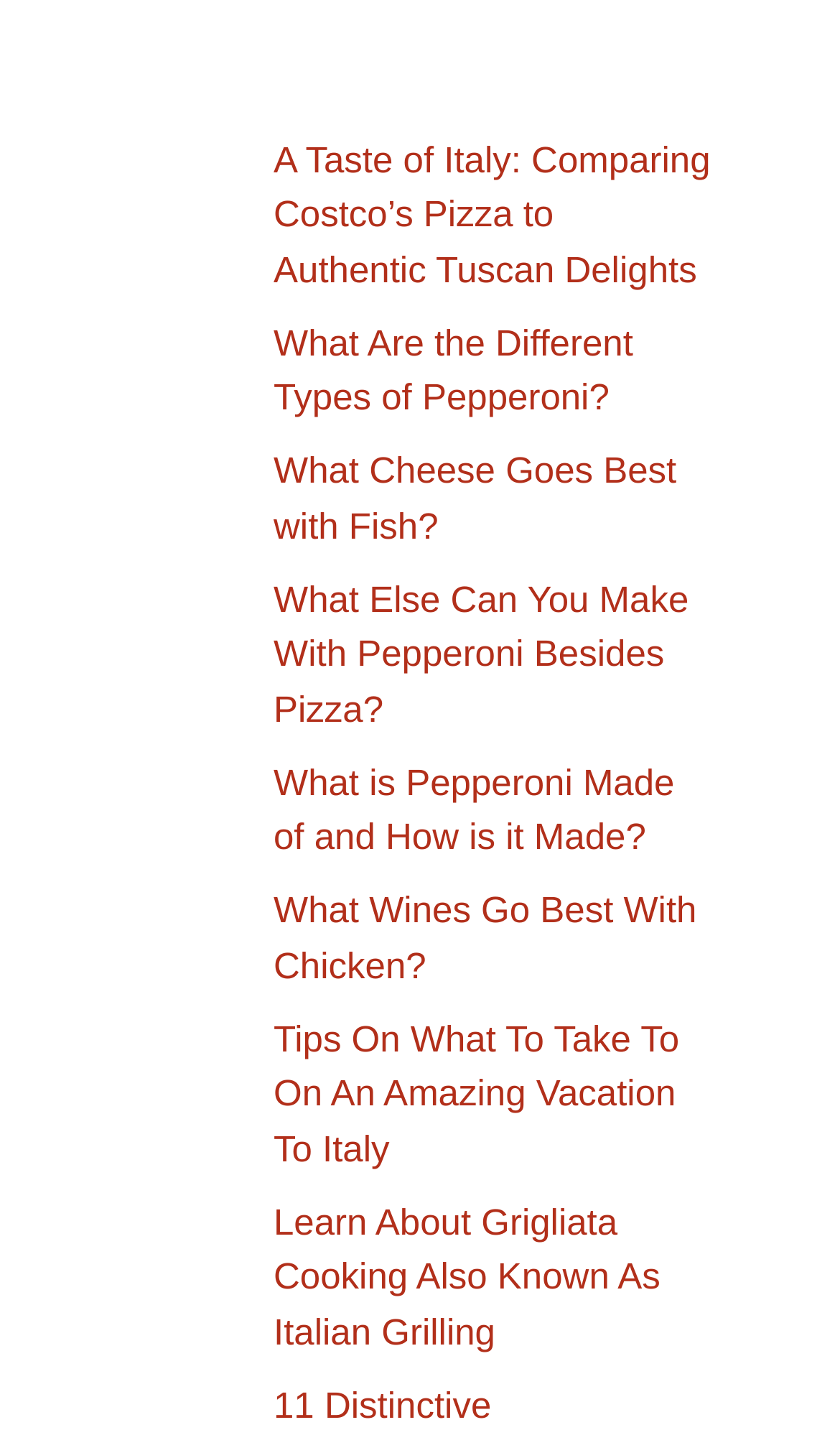What is the type of cheese shown in the image?
Please give a detailed and elaborate answer to the question based on the image.

The image associated with the link 'What Cheese Goes Best with Fish?' has an OCR text 'Round-Le-Gruyere-Cheese', which suggests that the type of cheese shown in the image is Le Gruyere.